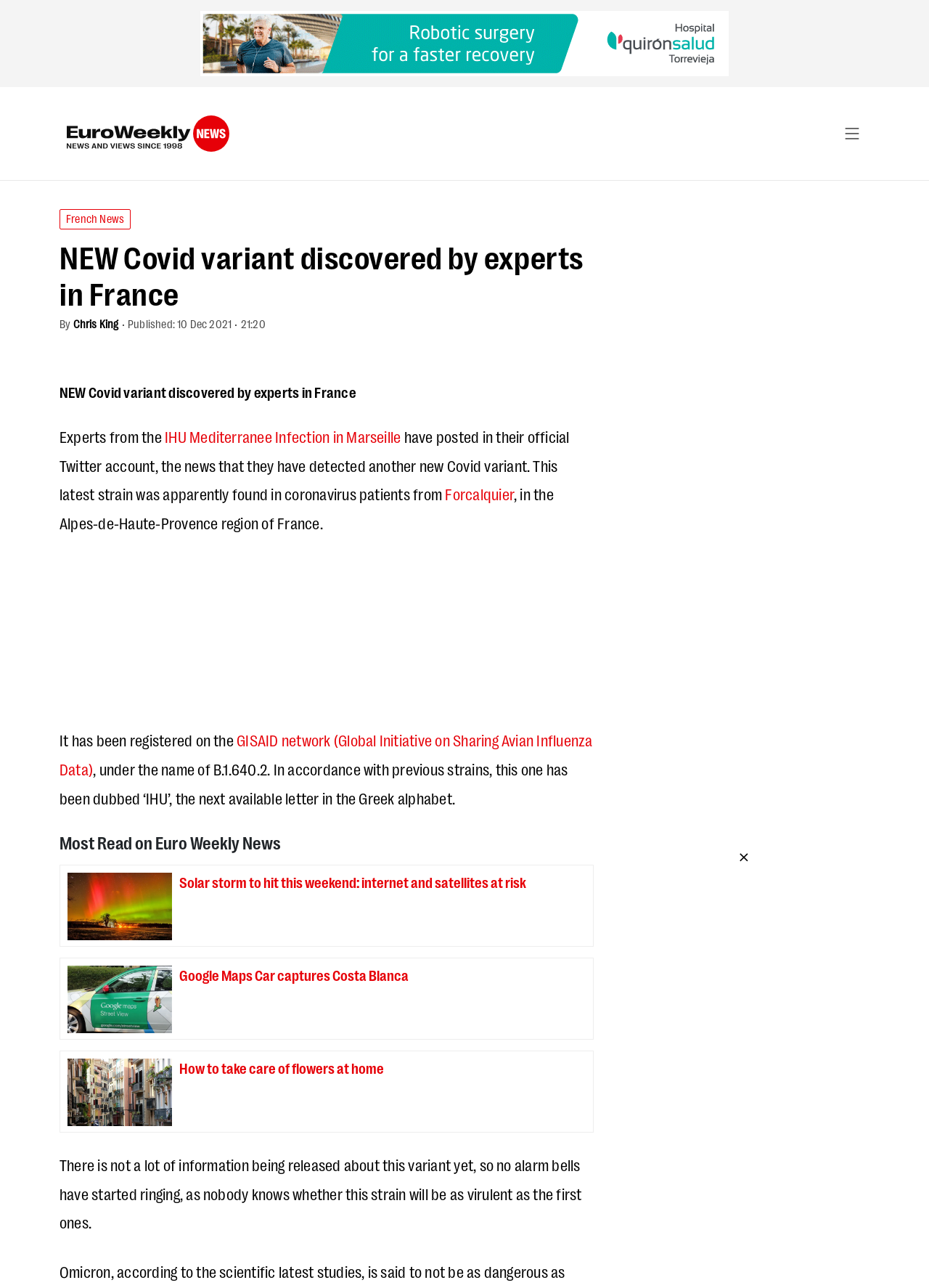Can you identify and provide the main heading of the webpage?

NEW Covid variant discovered by experts in France